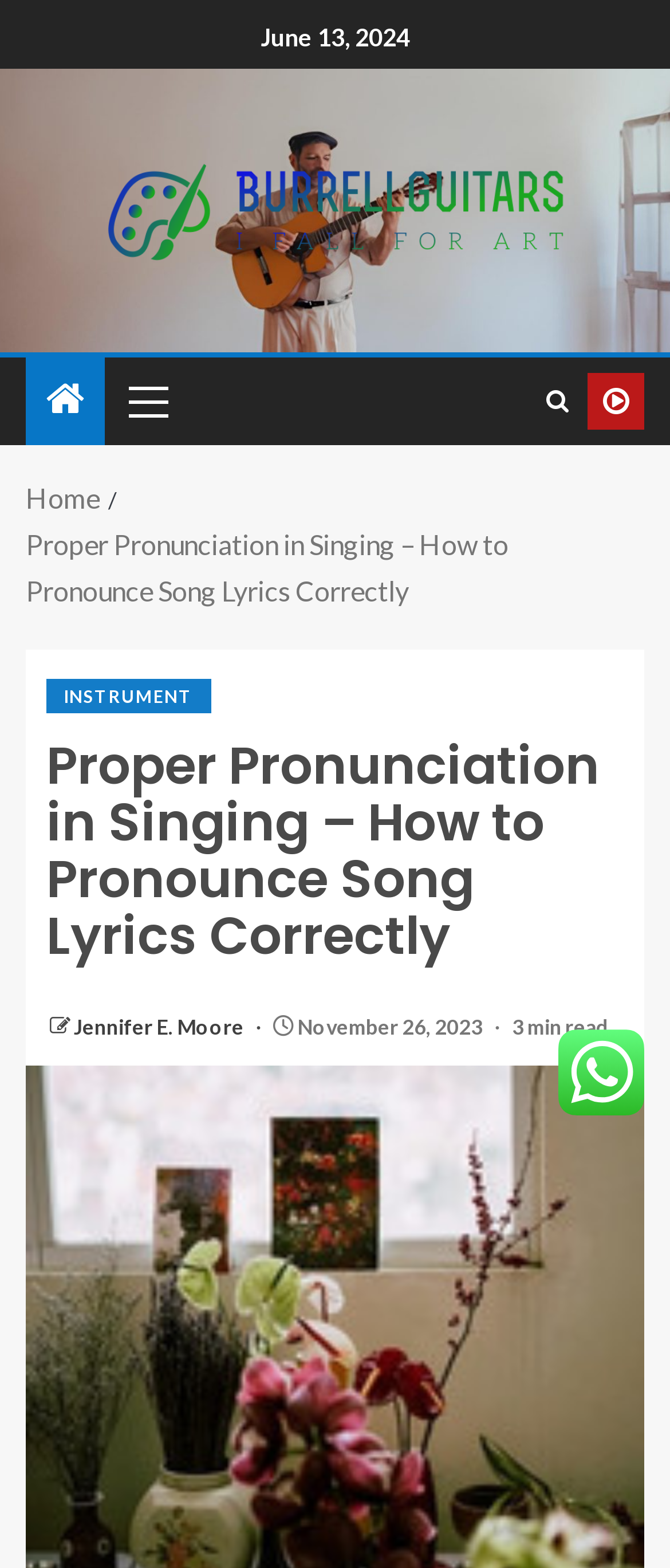What is the estimated reading time of the article?
Answer the question in a detailed and comprehensive manner.

I found the estimated reading time of the article by looking at the static text element with the content '3 min read' which is located inside the article element.